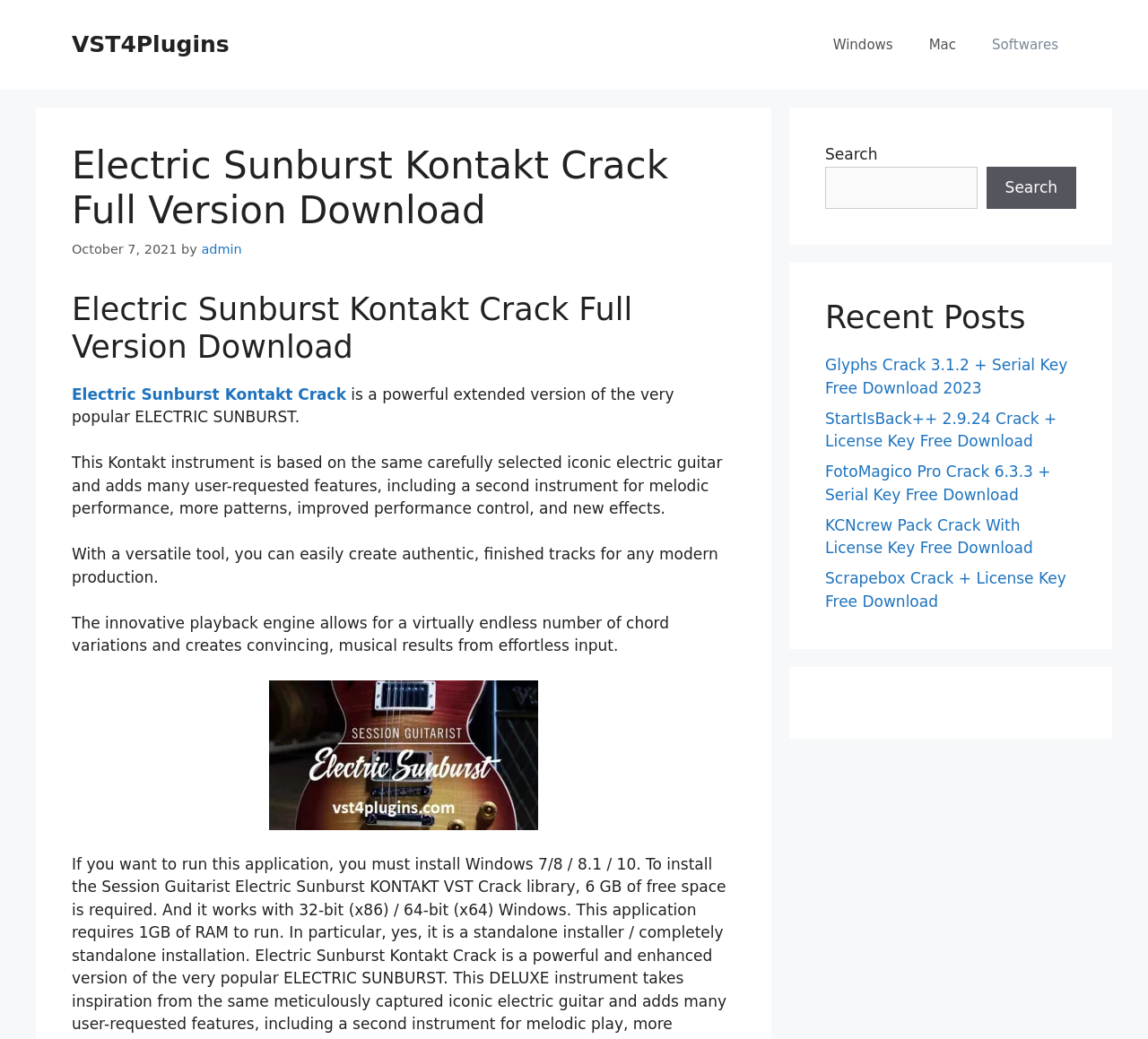Locate the bounding box coordinates of the element that should be clicked to fulfill the instruction: "Search for plugins".

[0.719, 0.16, 0.851, 0.201]